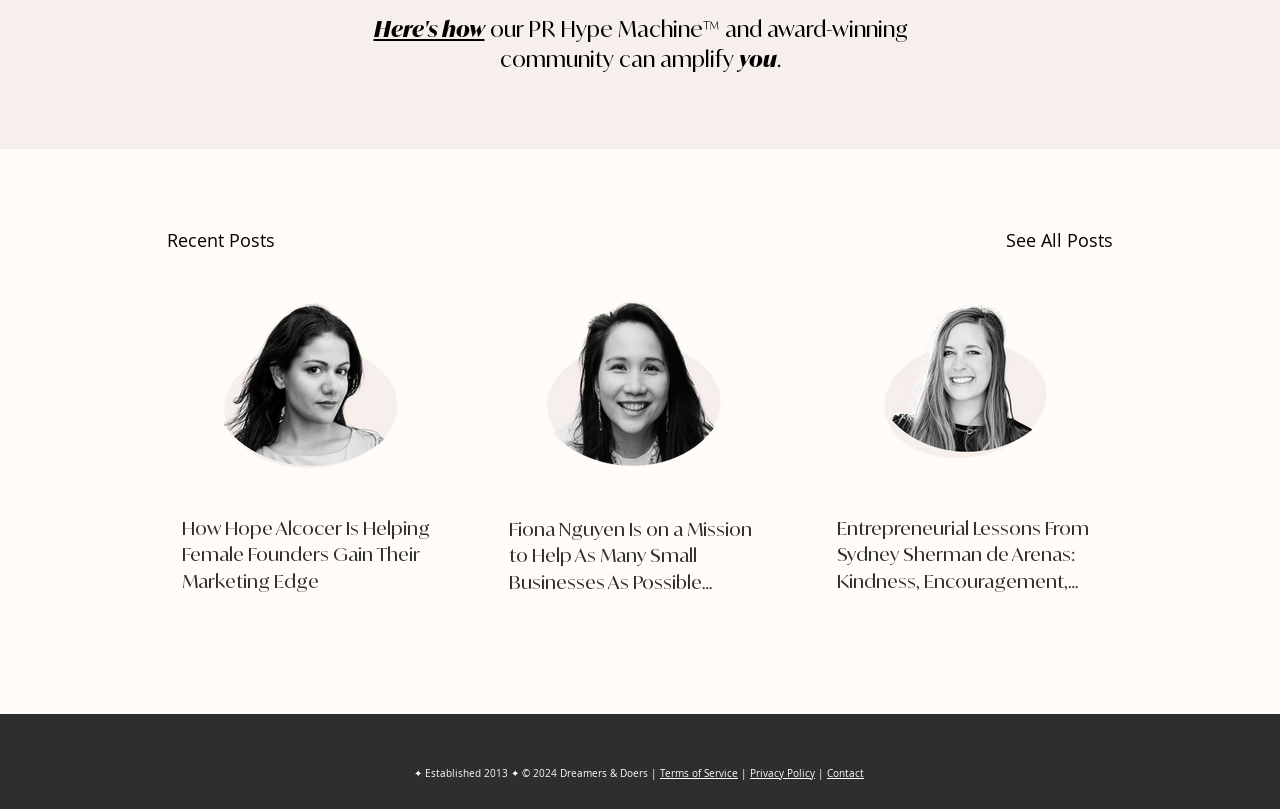Bounding box coordinates are specified in the format (top-left x, top-left y, bottom-right x, bottom-right y). All values are floating point numbers bounded between 0 and 1. Please provide the bounding box coordinate of the region this sentence describes: aria-label="LinkedIn"

[0.489, 0.901, 0.511, 0.935]